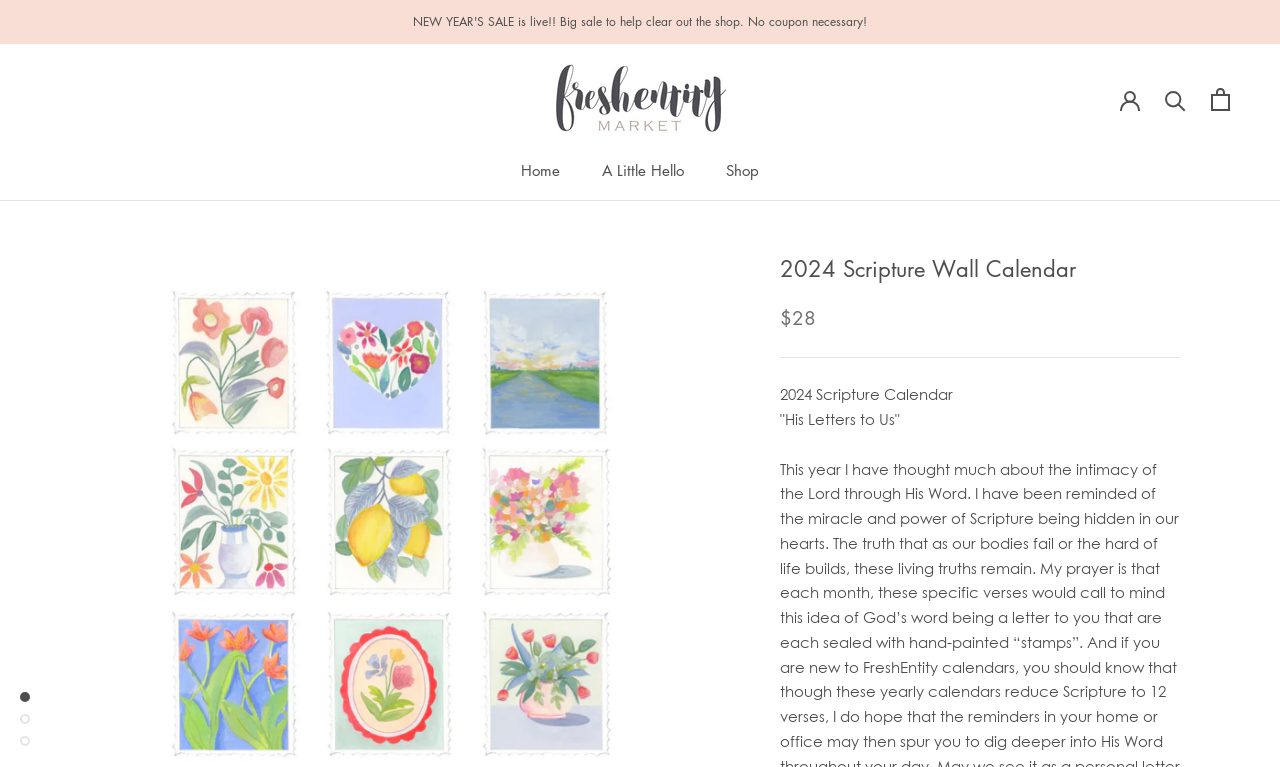What is the main navigation section of the webpage?
Kindly answer the question with as much detail as you can.

I determined the main navigation section by examining the navigation element with links 'Home', 'A Little Hello', and 'Shop', which are located at the top of the webpage and are likely to be the main navigation options.